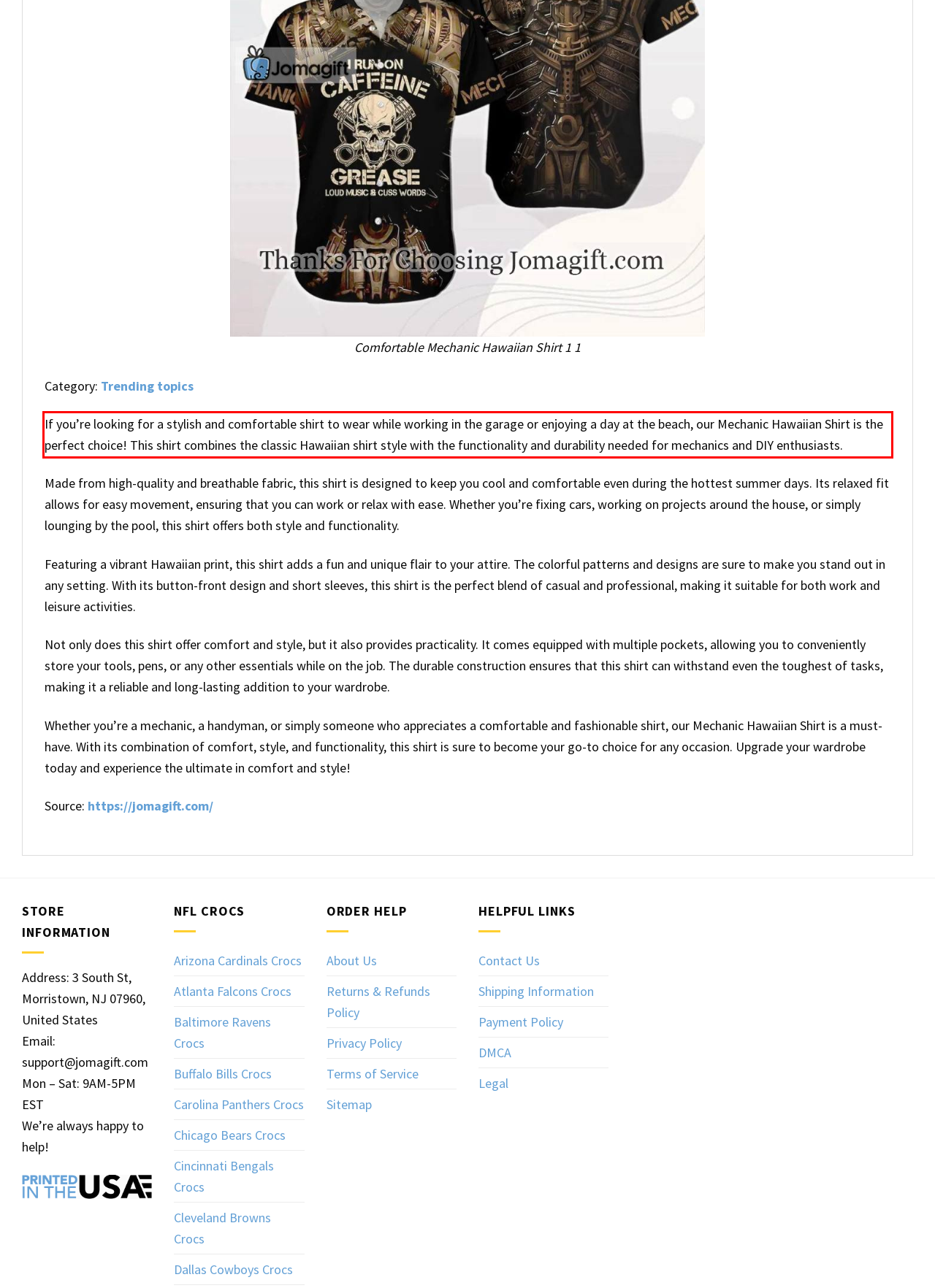You have a screenshot of a webpage with a red bounding box. Identify and extract the text content located inside the red bounding box.

If you’re looking for a stylish and comfortable shirt to wear while working in the garage or enjoying a day at the beach, our Mechanic Hawaiian Shirt is the perfect choice! This shirt combines the classic Hawaiian shirt style with the functionality and durability needed for mechanics and DIY enthusiasts.